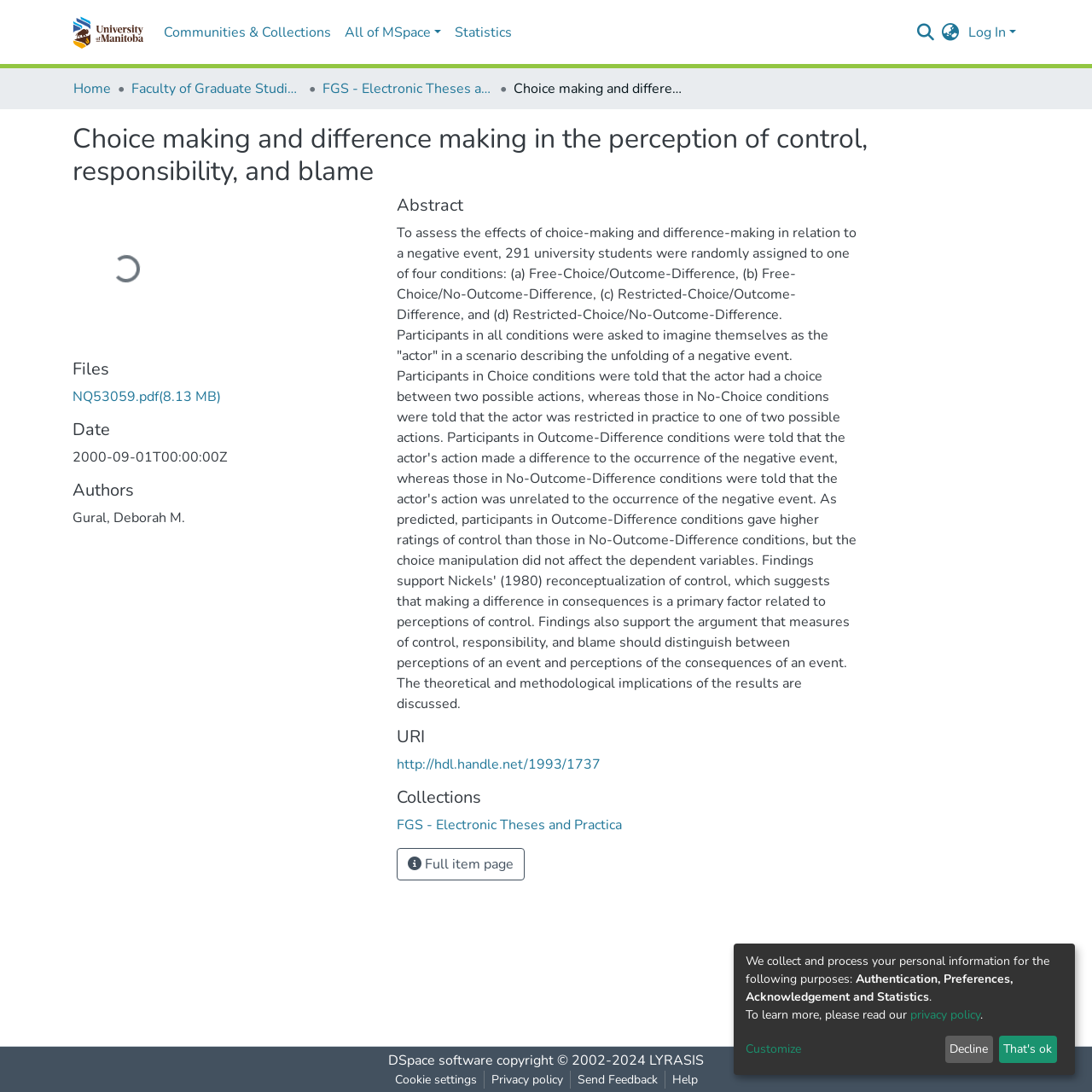Please locate the bounding box coordinates of the region I need to click to follow this instruction: "Log in".

[0.884, 0.021, 0.934, 0.038]